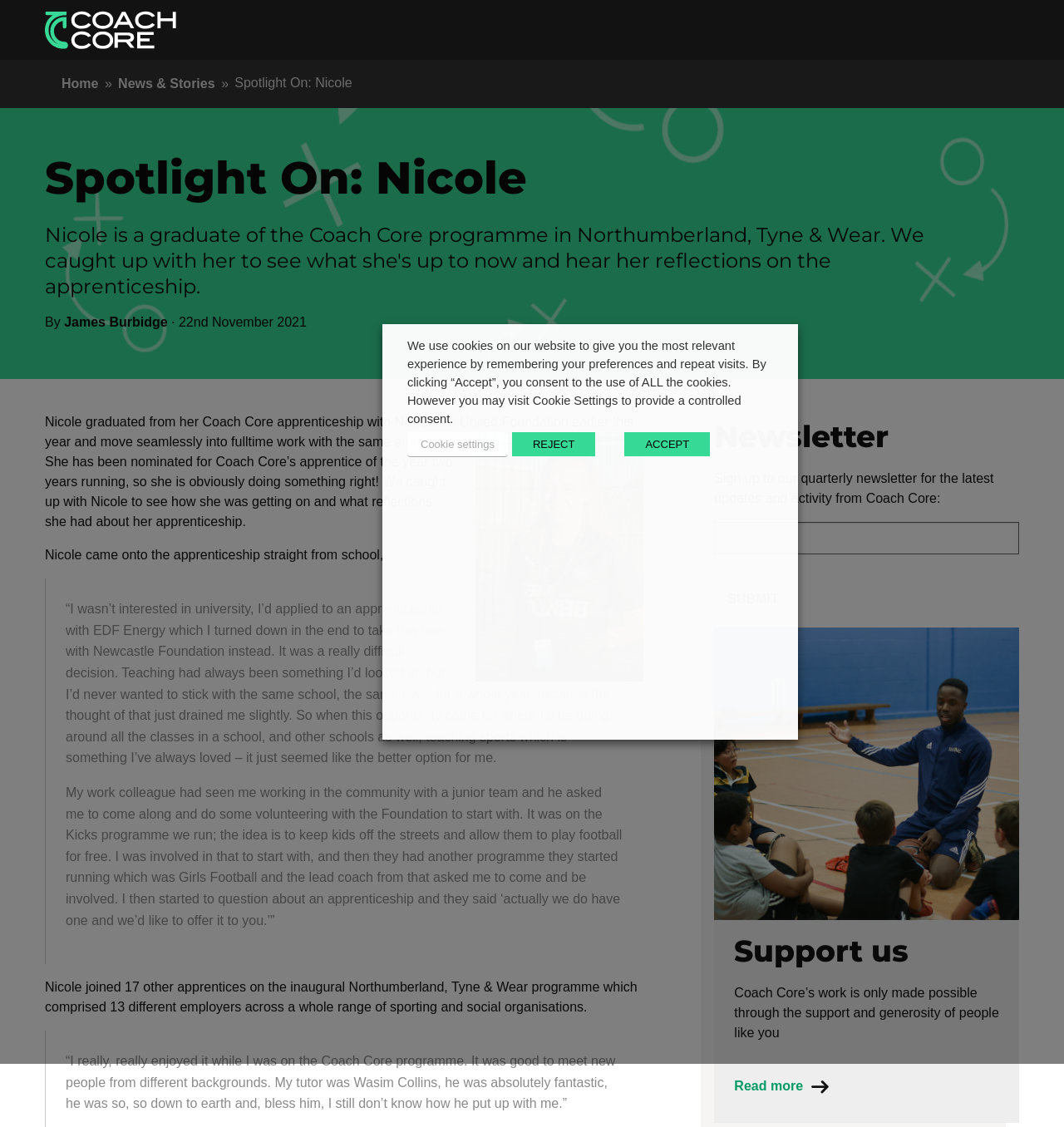Based on the element description, predict the bounding box coordinates (top-left x, top-left y, bottom-right x, bottom-right y) for the UI element in the screenshot: Employer Info

[0.52, 0.0, 0.62, 0.053]